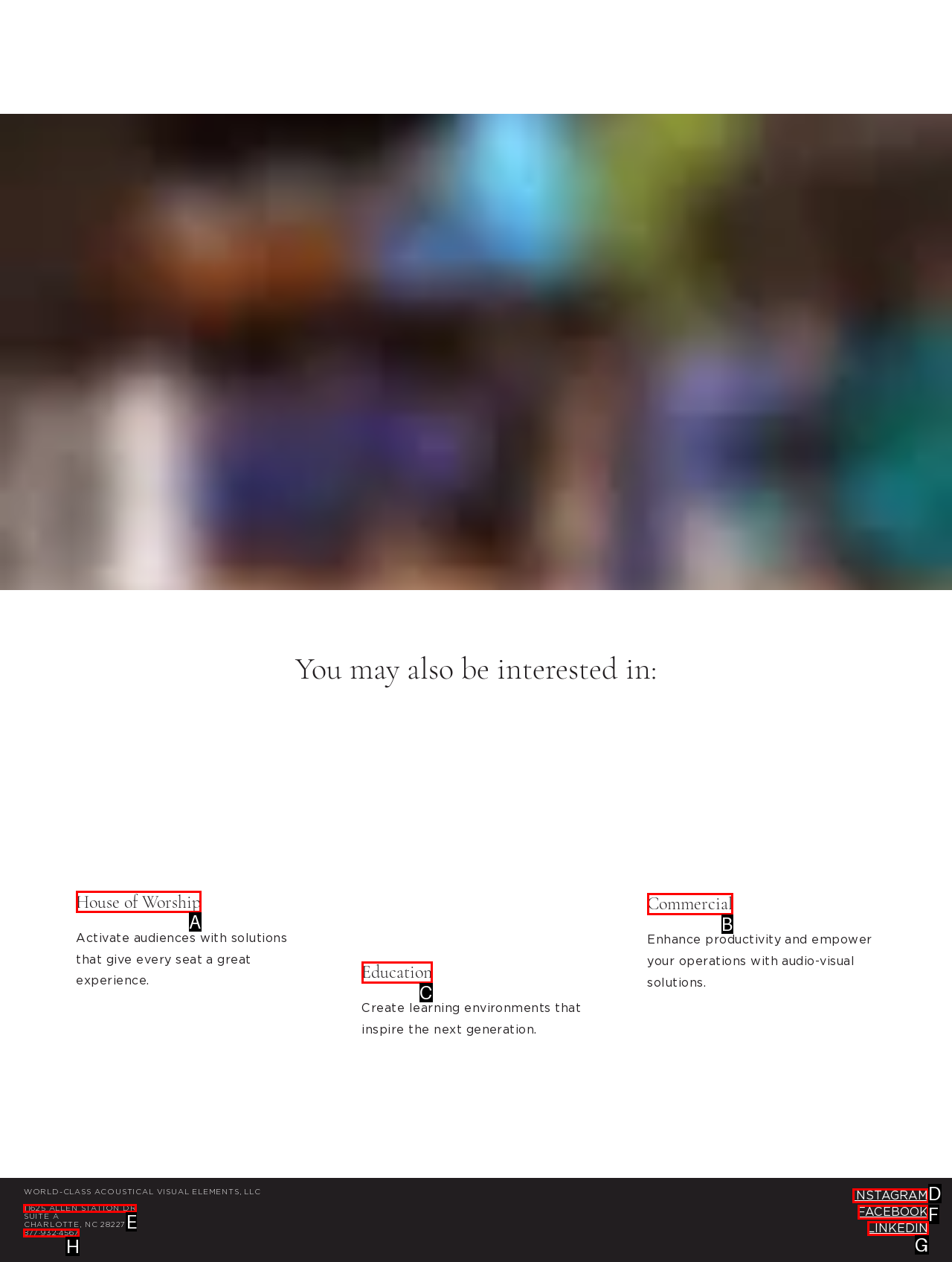For the task: Click on House of Worship, identify the HTML element to click.
Provide the letter corresponding to the right choice from the given options.

A